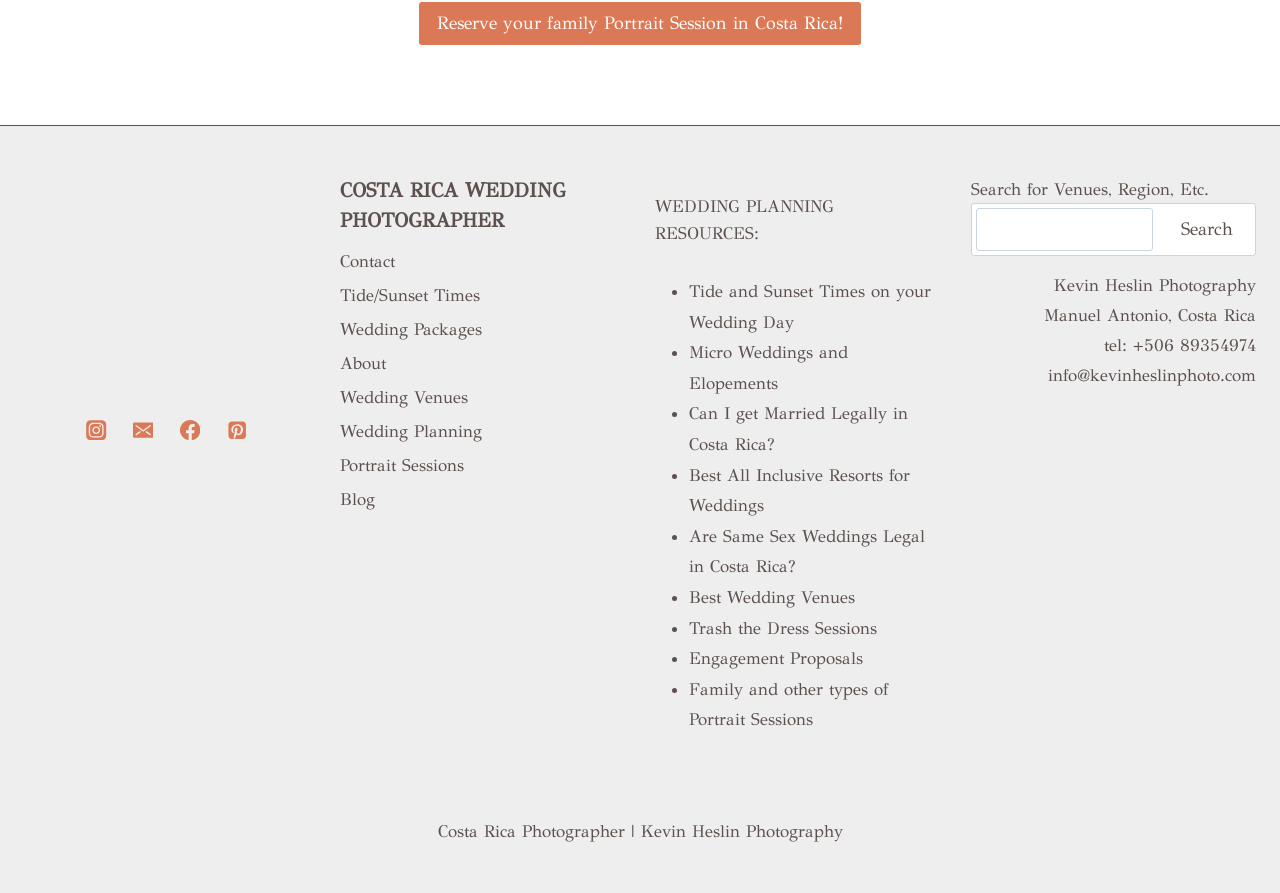Provide the bounding box for the UI element matching this description: "Micro Weddings and Elopements".

[0.538, 0.383, 0.662, 0.441]